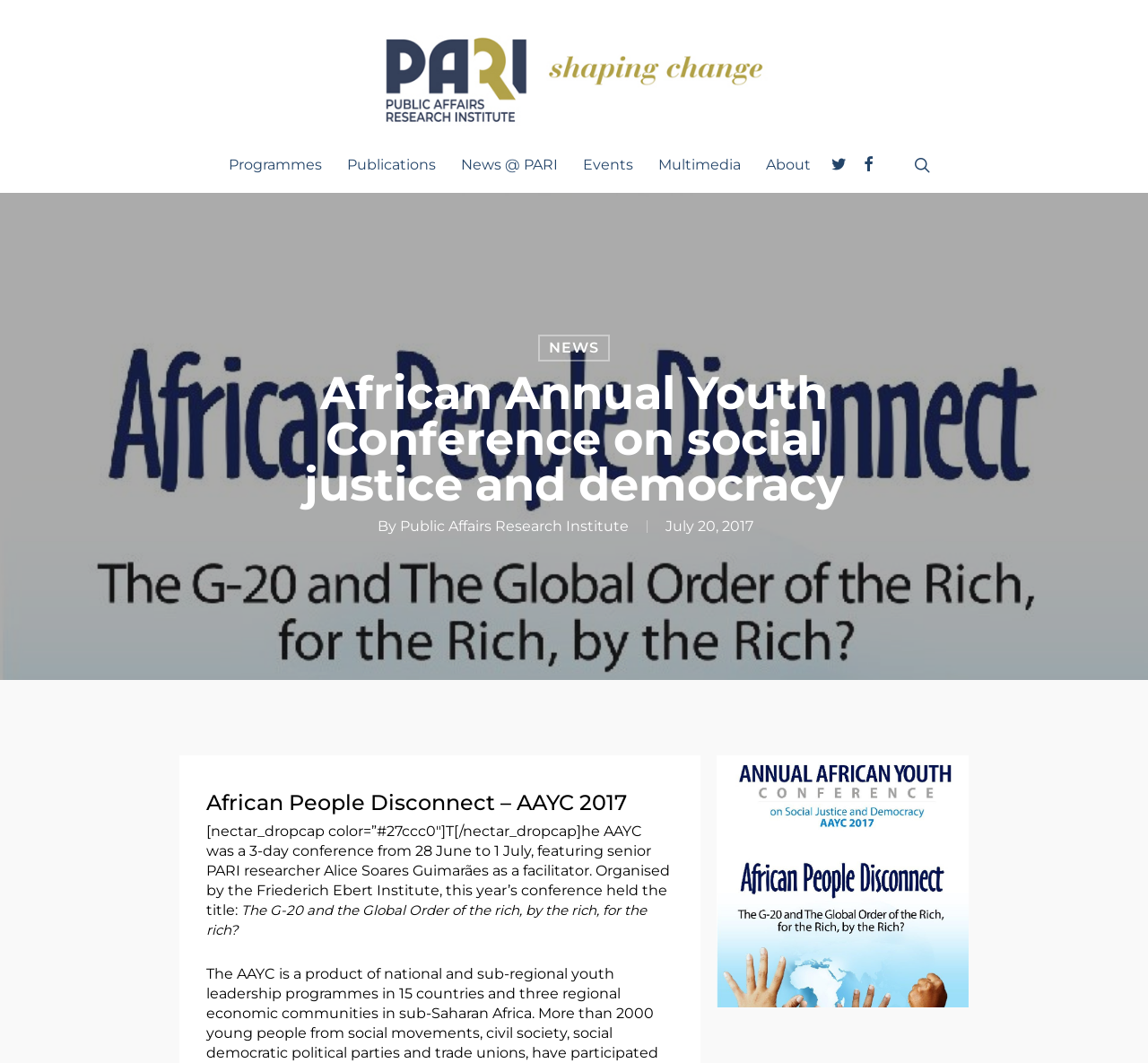Bounding box coordinates are specified in the format (top-left x, top-left y, bottom-right x, bottom-right y). All values are floating point numbers bounded between 0 and 1. Please provide the bounding box coordinate of the region this sentence describes: News

[0.468, 0.315, 0.531, 0.34]